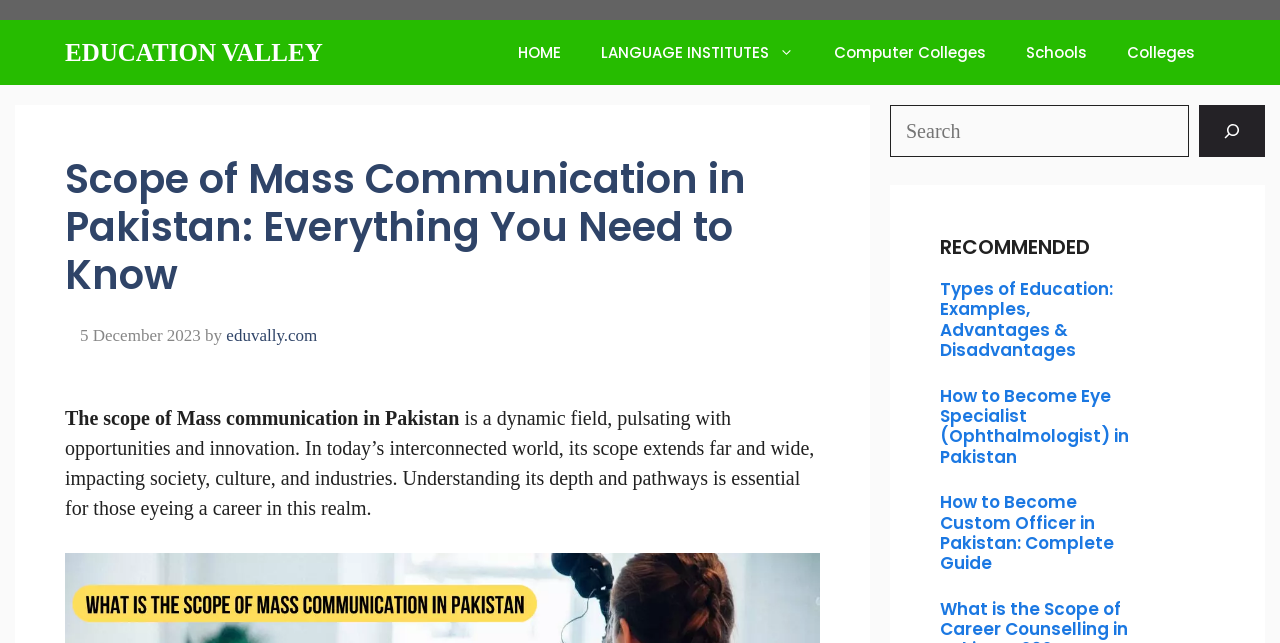Using the format (top-left x, top-left y, bottom-right x, bottom-right y), and given the element description, identify the bounding box coordinates within the screenshot: Colleges

[0.865, 0.031, 0.949, 0.132]